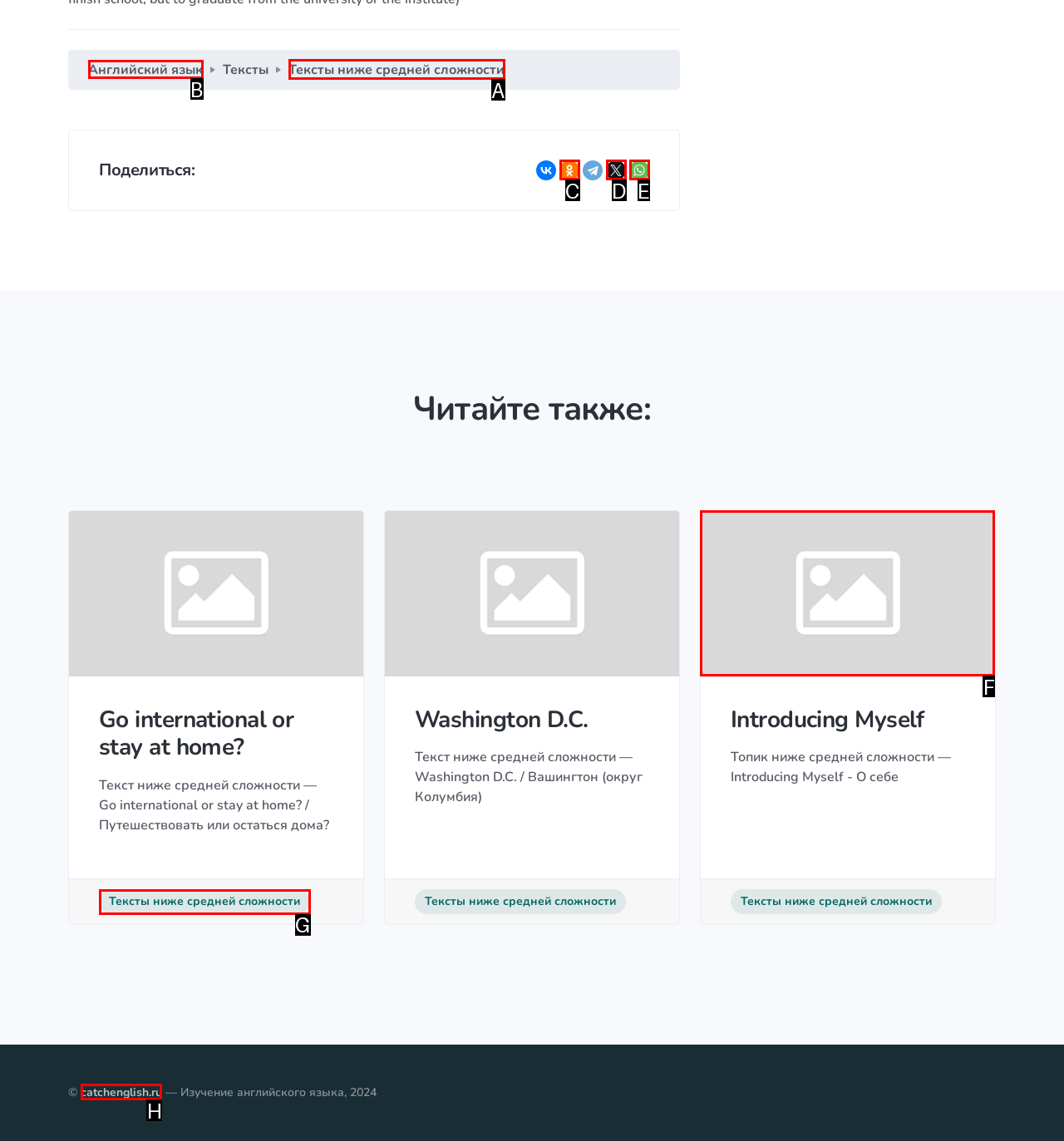Given the task: Visit 'catchenglish.ru', indicate which boxed UI element should be clicked. Provide your answer using the letter associated with the correct choice.

H